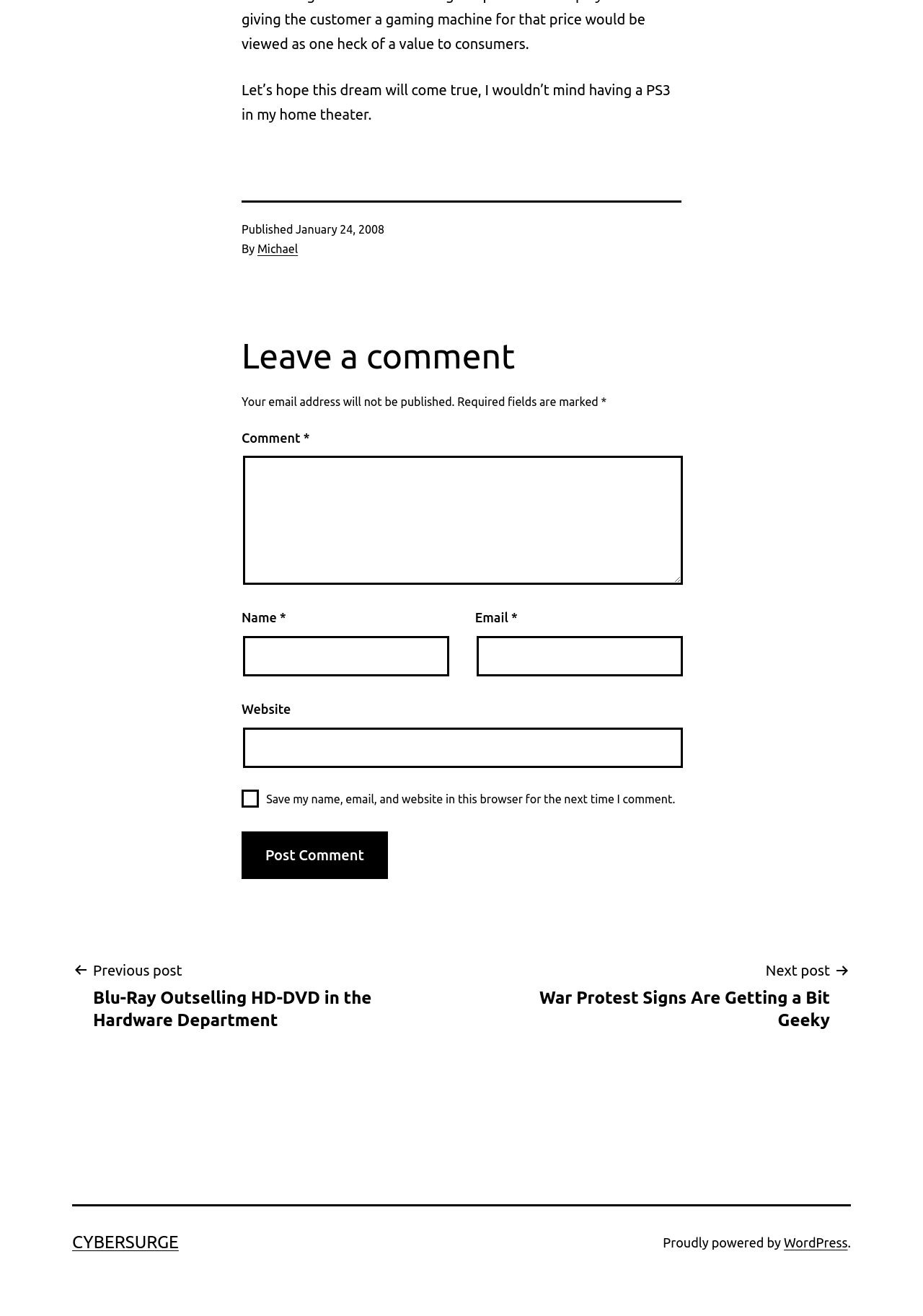Identify the bounding box for the given UI element using the description provided. Coordinates should be in the format (top-left x, top-left y, bottom-right x, bottom-right y) and must be between 0 and 1. Here is the description: Playstation 3

[0.52, 0.199, 0.583, 0.224]